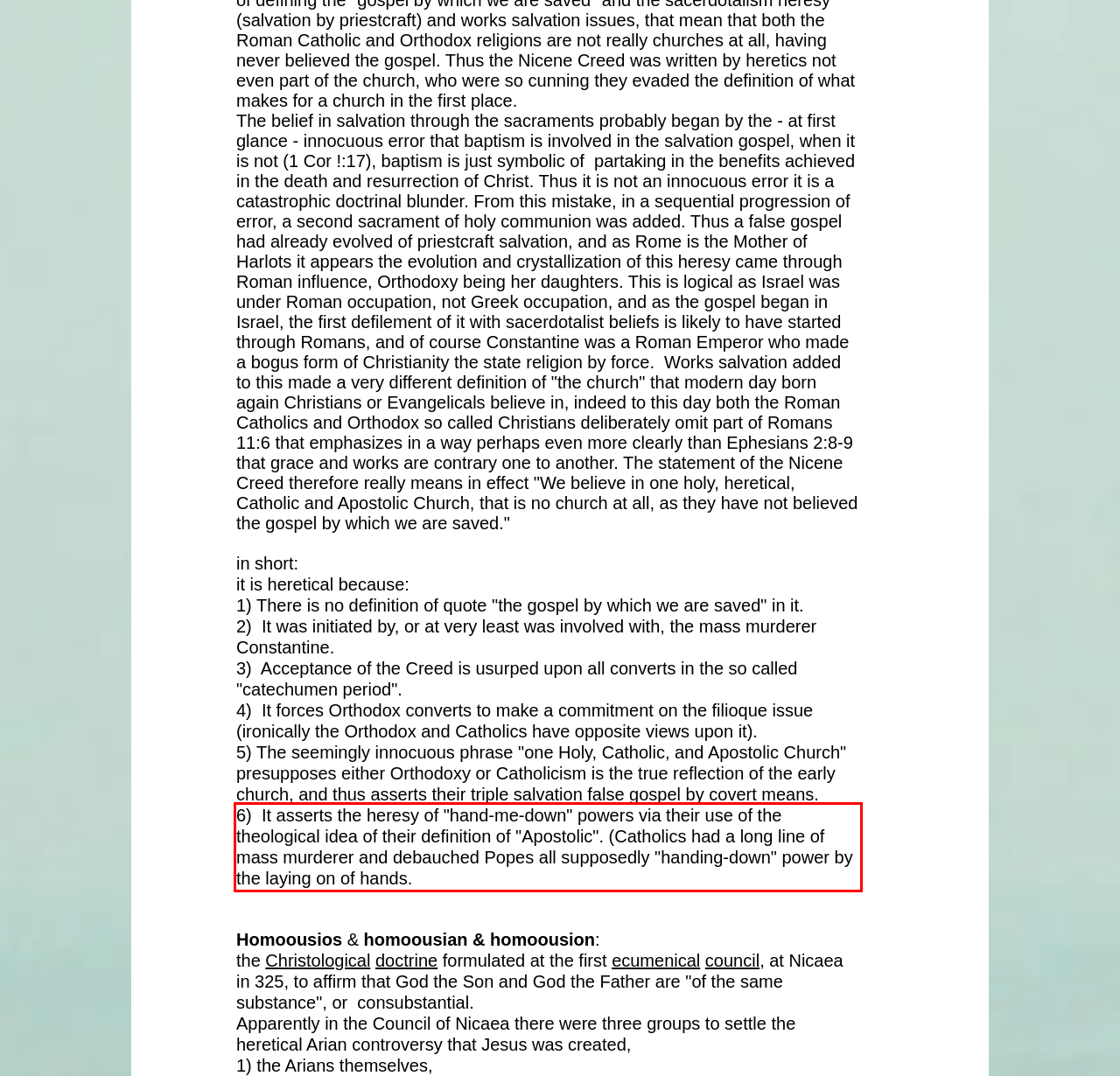With the provided screenshot of a webpage, locate the red bounding box and perform OCR to extract the text content inside it.

6) It asserts the heresy of "hand-me-down" powers via their use of the theological idea of their definition of "Apostolic". (Catholics had a long line of mass murderer and debauched Popes all supposedly "handing-down" power by the laying on of hands.